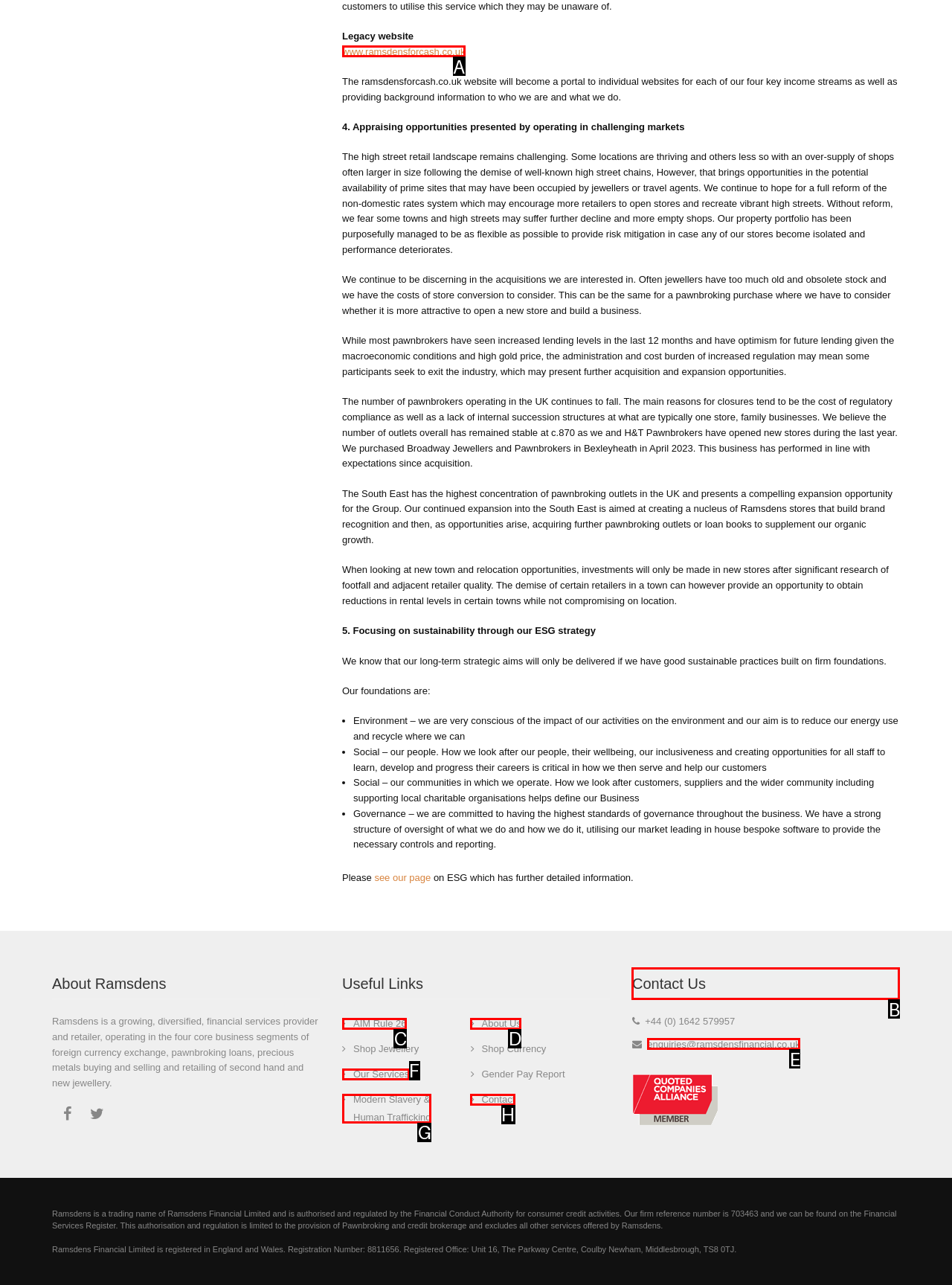Indicate which HTML element you need to click to complete the task: contact us. Provide the letter of the selected option directly.

B